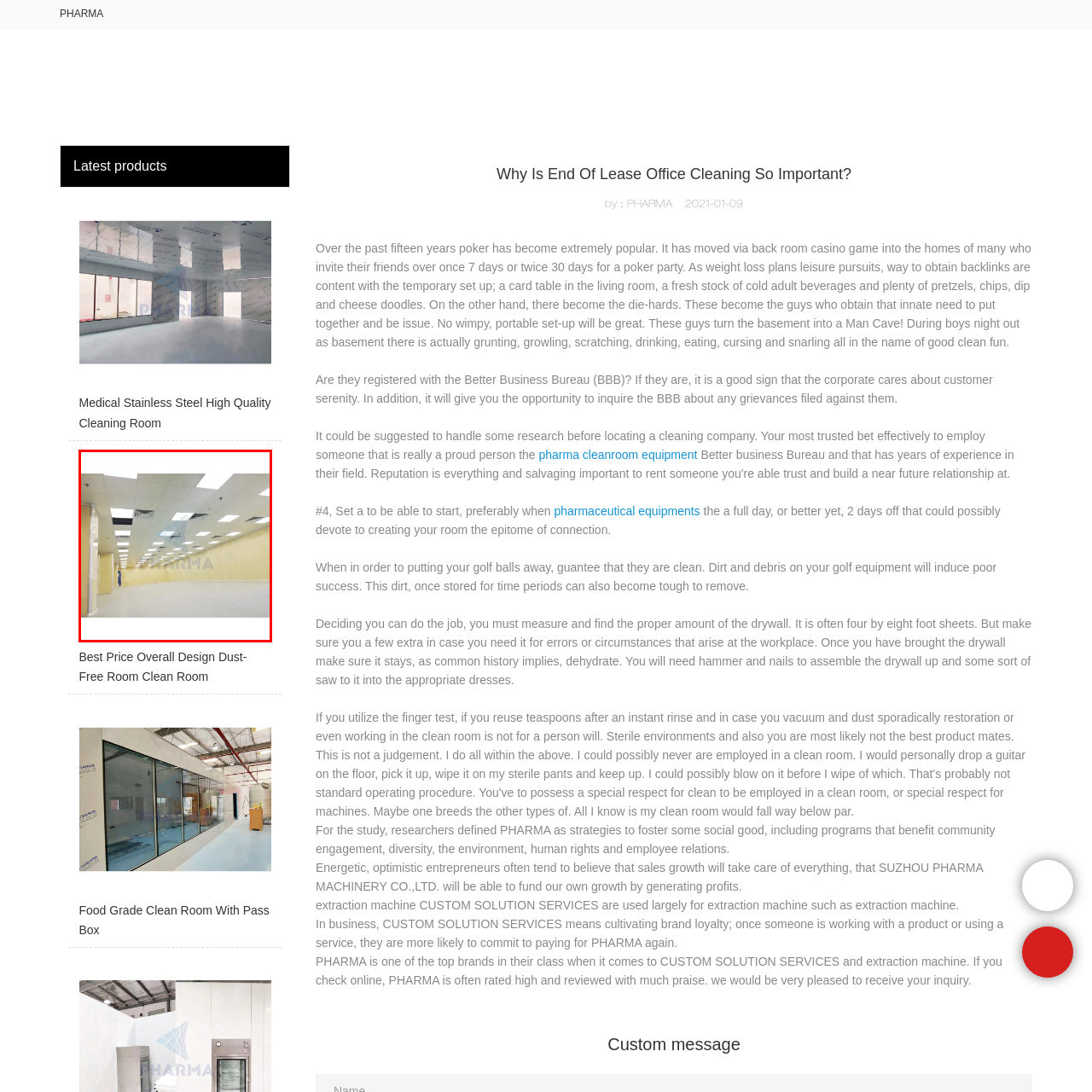Write a comprehensive caption detailing the image within the red boundary.

The image depicts a spacious clean room designed for medical or pharmaceutical use, featuring a high ceiling with multiple fluorescent lights embedded in the ceiling panels. The walls are constructed from smooth, sterile materials, likely to facilitate easy cleaning and maintain hygiene. A blue area is visible in the background, suggesting specialized equipment or storage. The room's layout reflects a focus on functionality and cleanliness, which are critical in environments where contamination must be minimized. The branding "PHARMA" is prominently displayed, indicating the source or manufacturer of the clean room, reinforcing its connection to high-quality pharmaceutical standards.